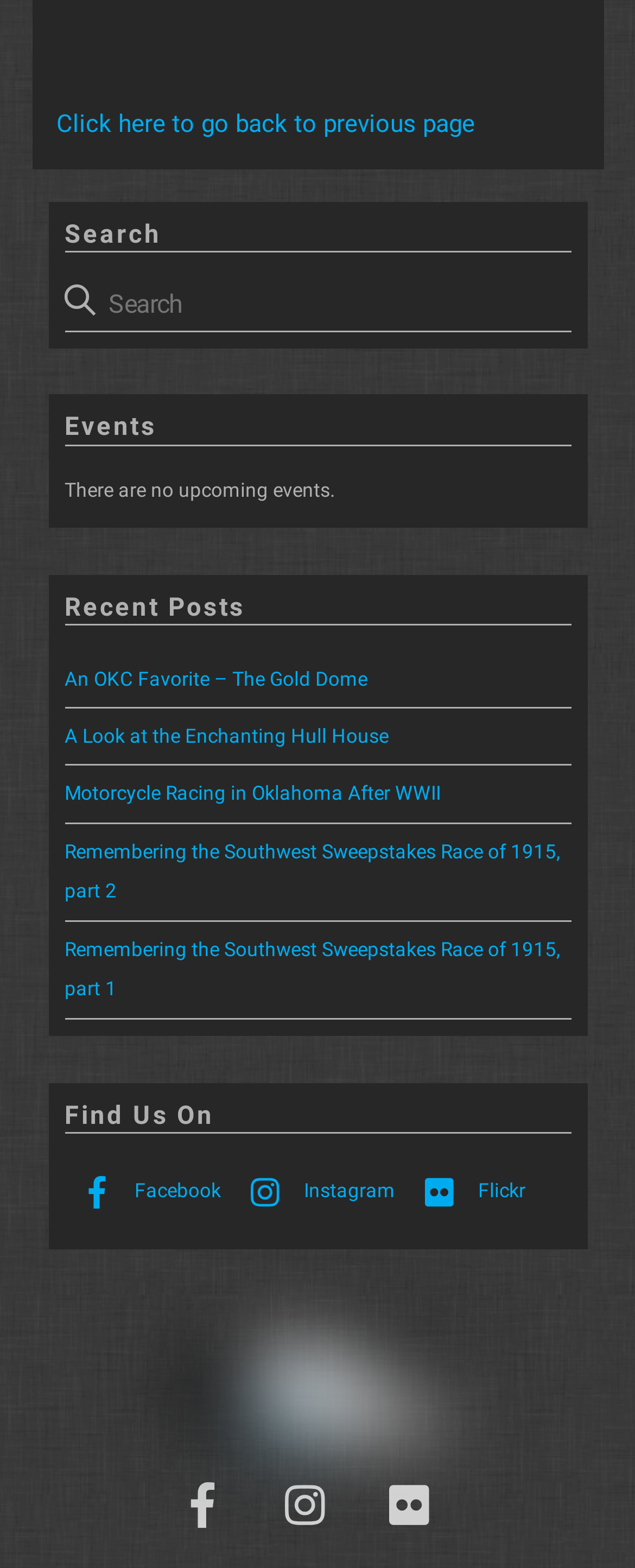Can you find the bounding box coordinates of the area I should click to execute the following instruction: "Search for something"?

[0.101, 0.177, 0.899, 0.211]